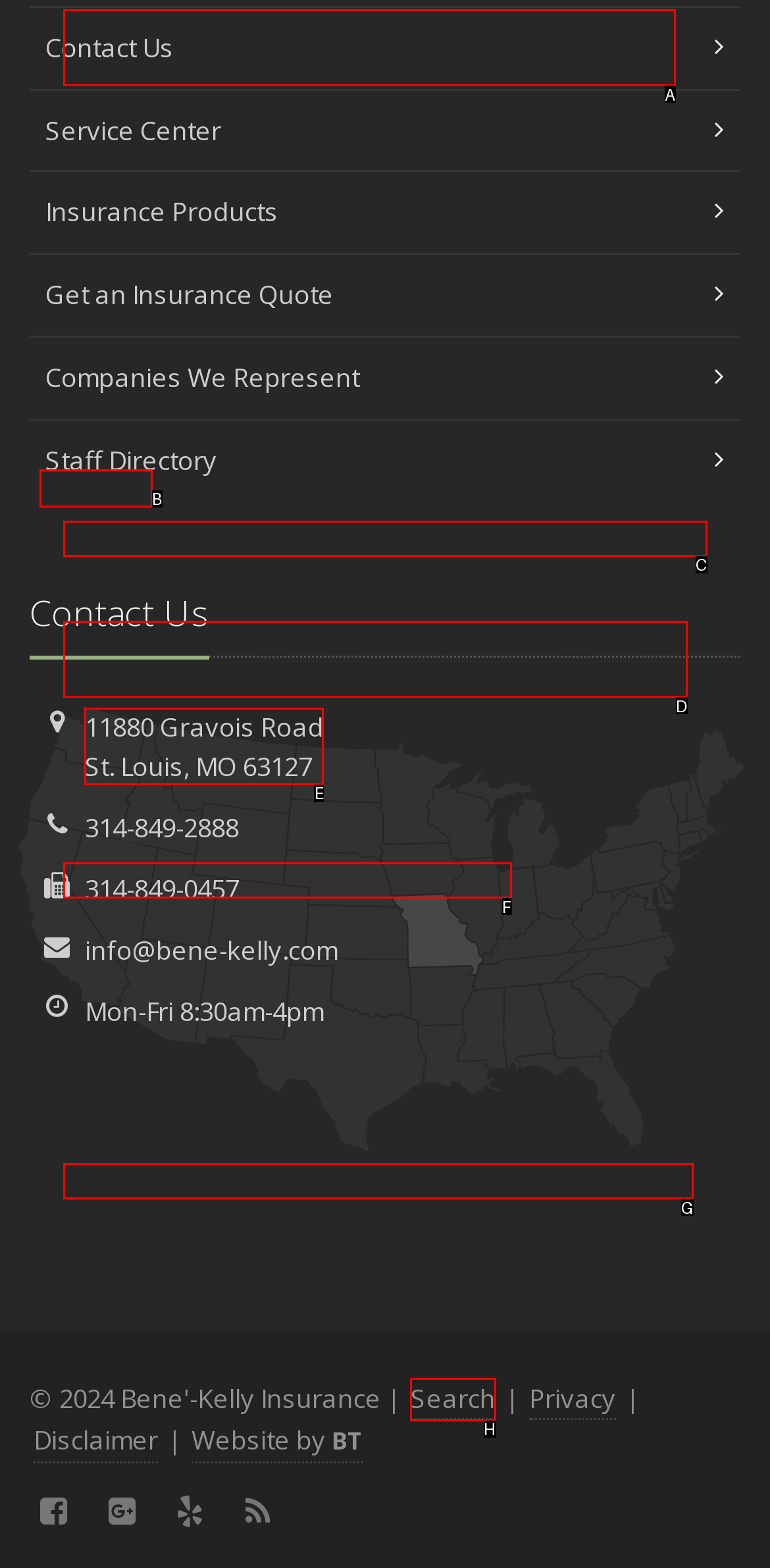Identify the HTML element to click to fulfill this task: Search
Answer with the letter from the given choices.

H